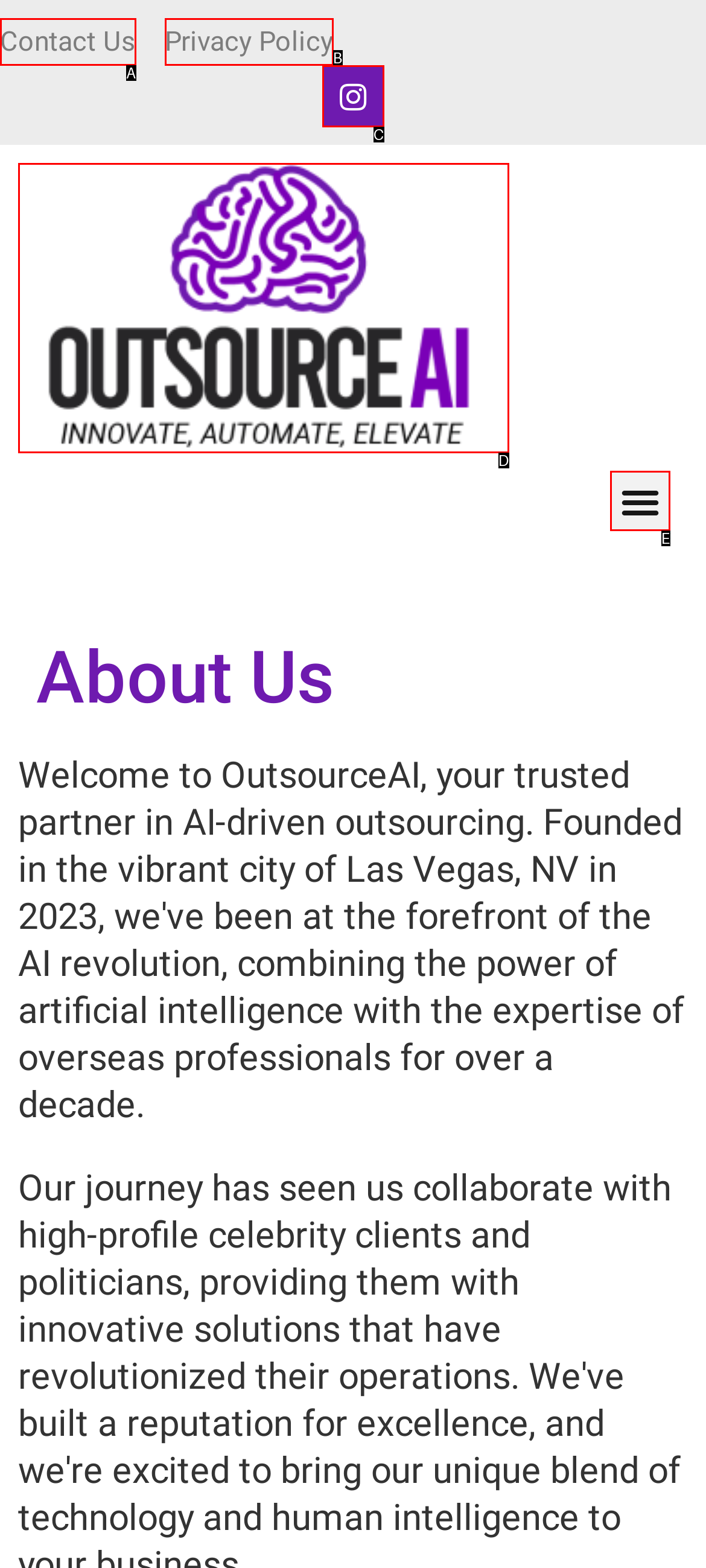Based on the element description: Menu, choose the best matching option. Provide the letter of the option directly.

E